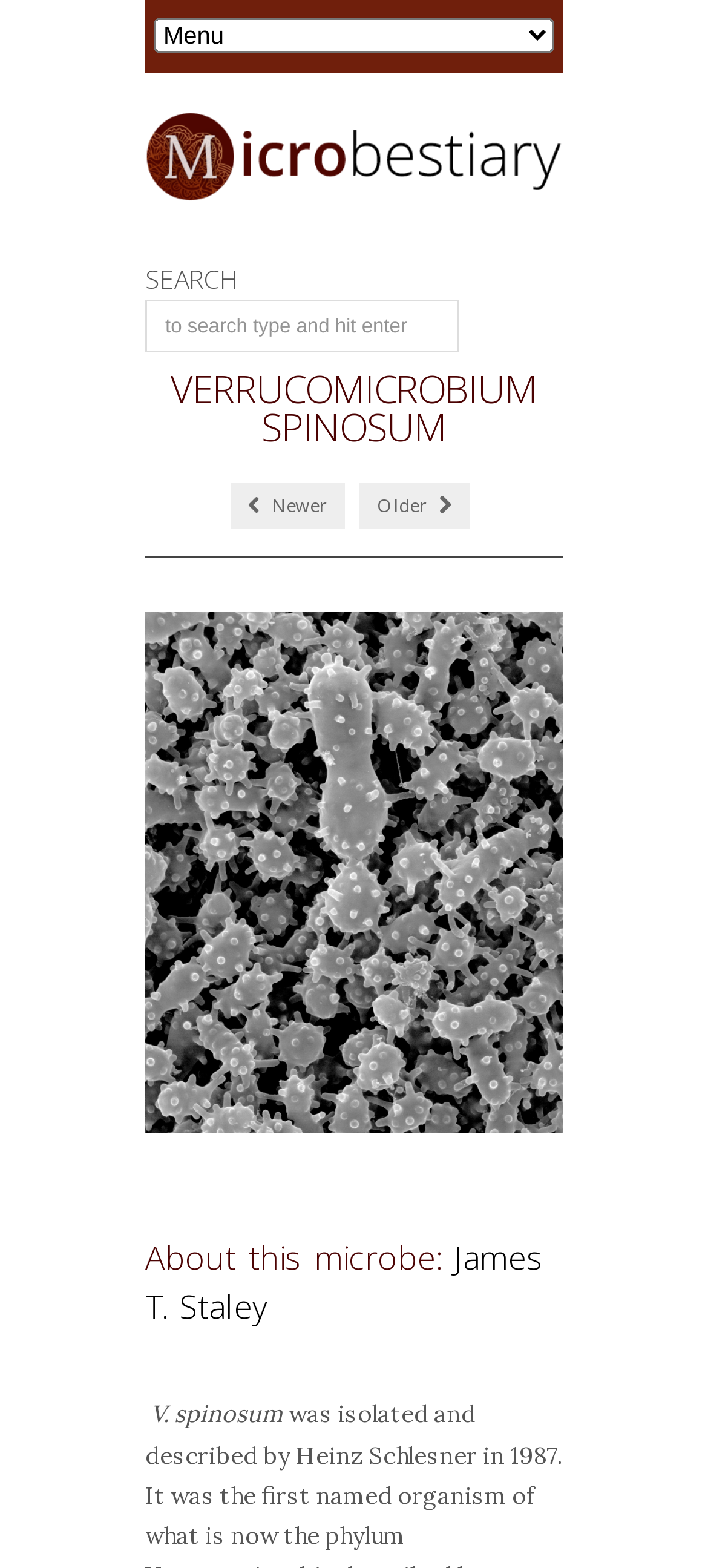Who is the author of the microbe information?
We need a detailed and meticulous answer to the question.

I found the answer by looking at the heading 'About this microbe: James T. Staley' which suggests that James T. Staley is the author or contributor of the information about the microbe.